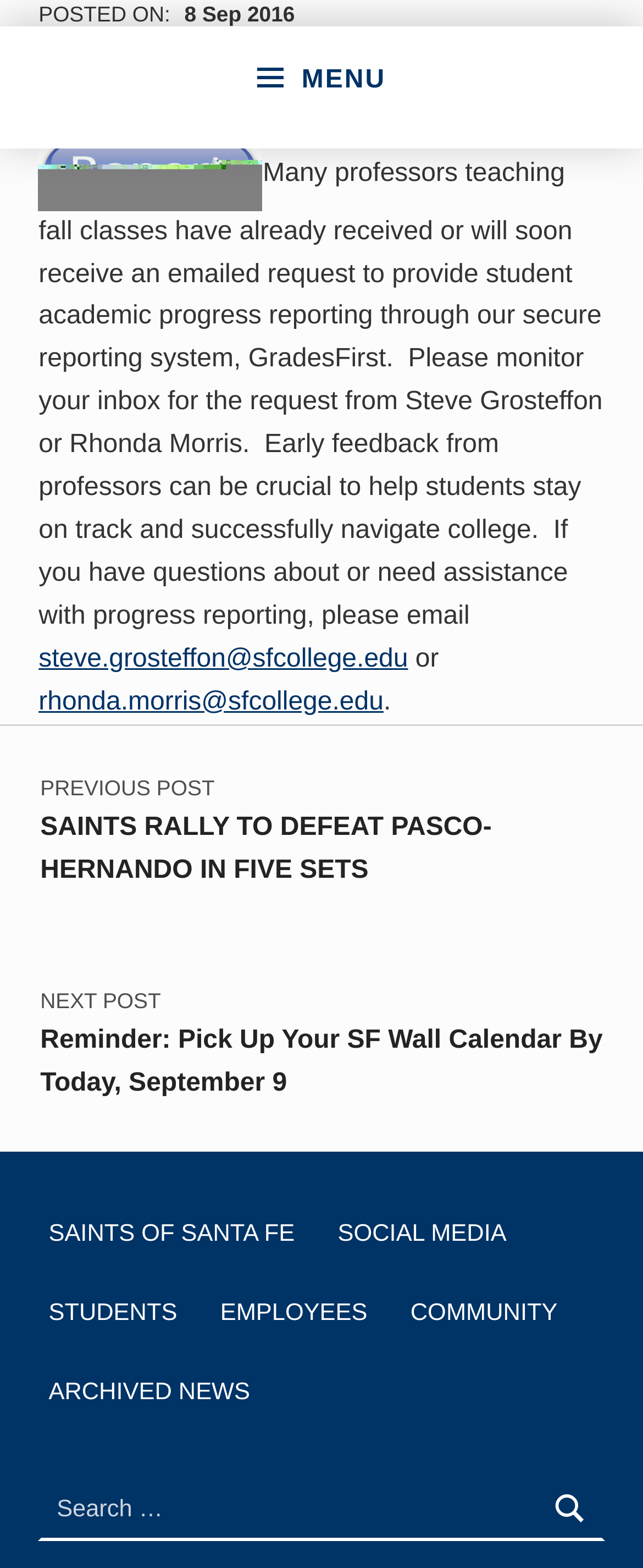Find the bounding box coordinates for the element described here: "Employees".

[0.327, 0.816, 0.587, 0.856]